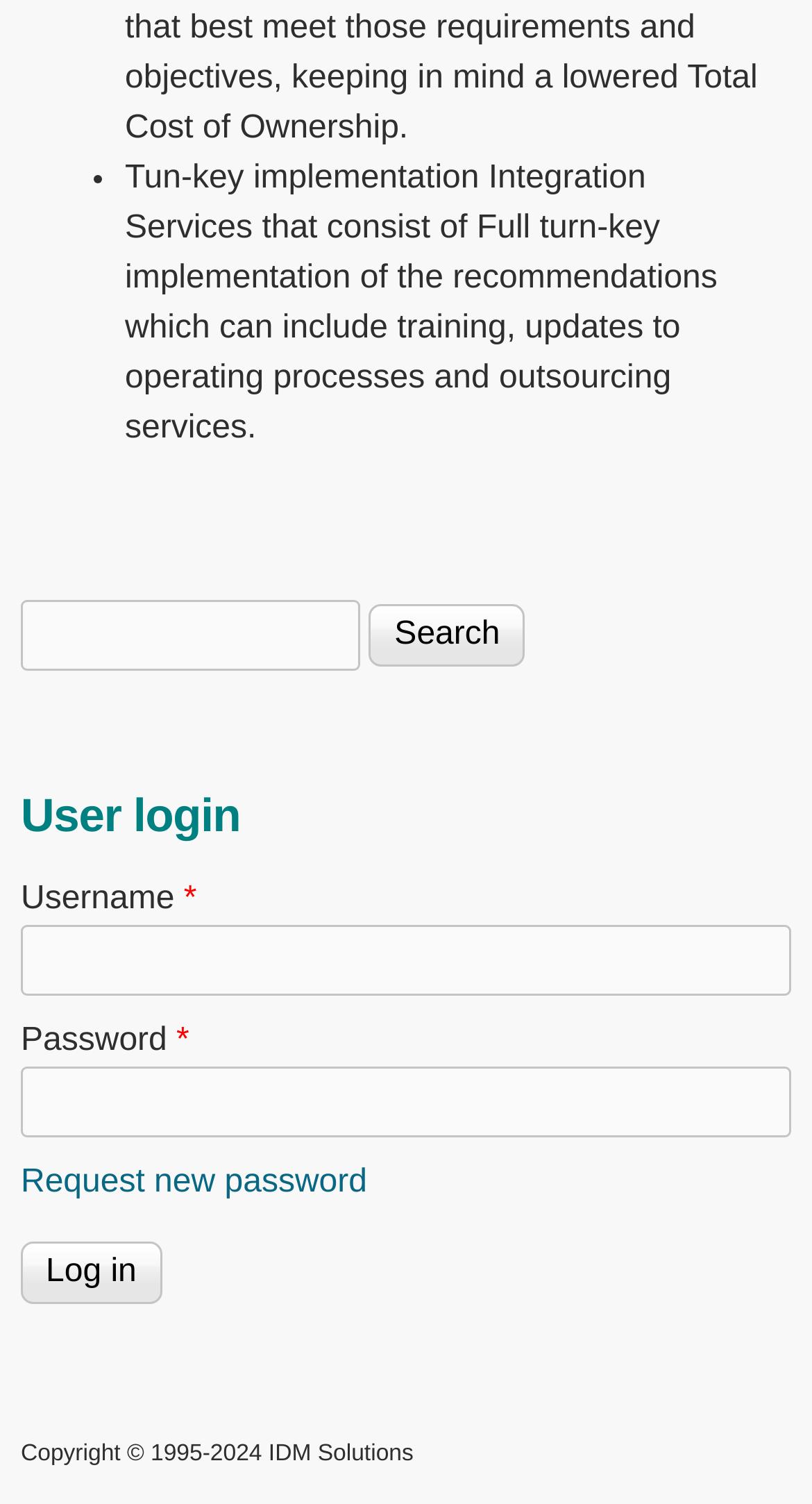Based on the element description, predict the bounding box coordinates (top-left x, top-left y, bottom-right x, bottom-right y) for the UI element in the screenshot: parent_node: Password * name="pass"

[0.026, 0.709, 0.974, 0.756]